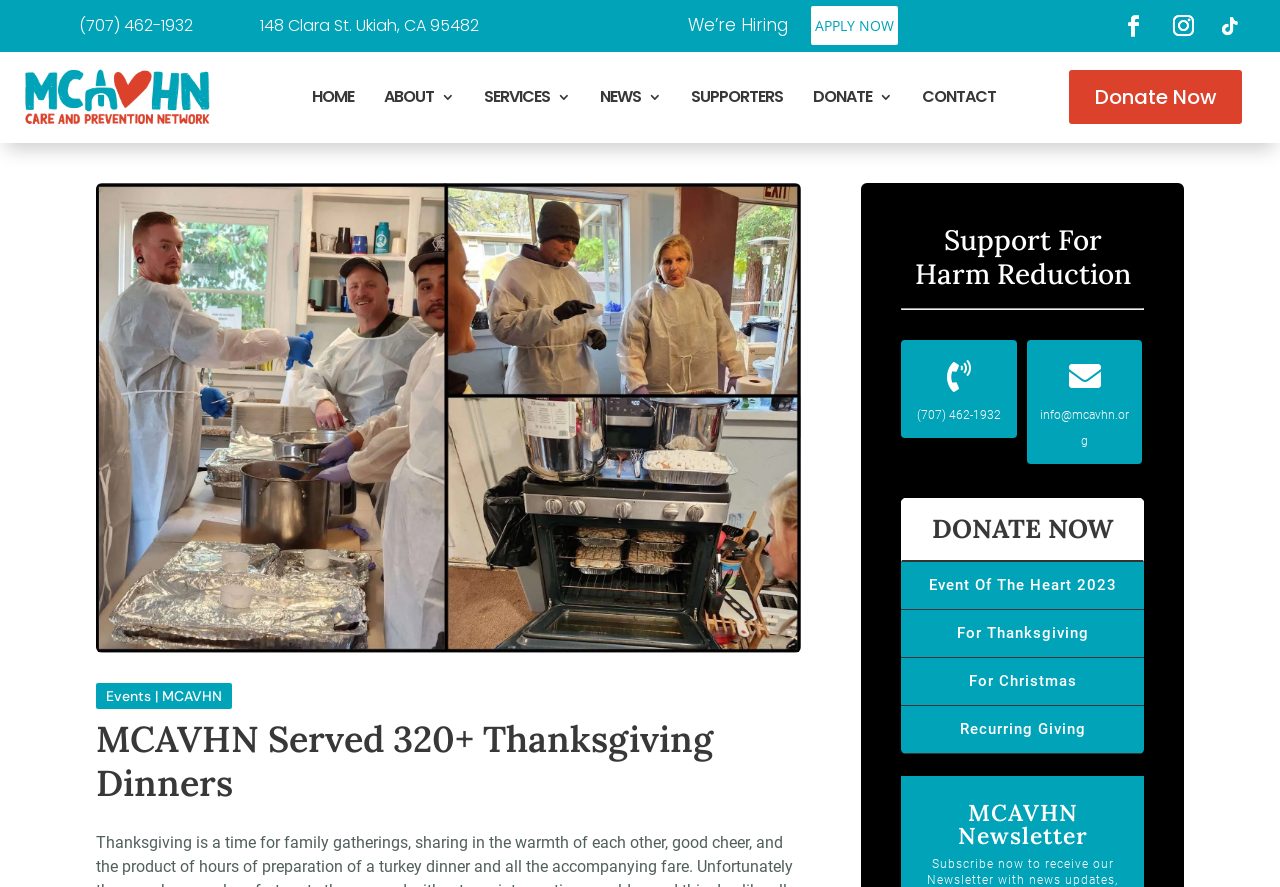Please reply with a single word or brief phrase to the question: 
What is the name of the event mentioned on the page?

Event Of The Heart 2023